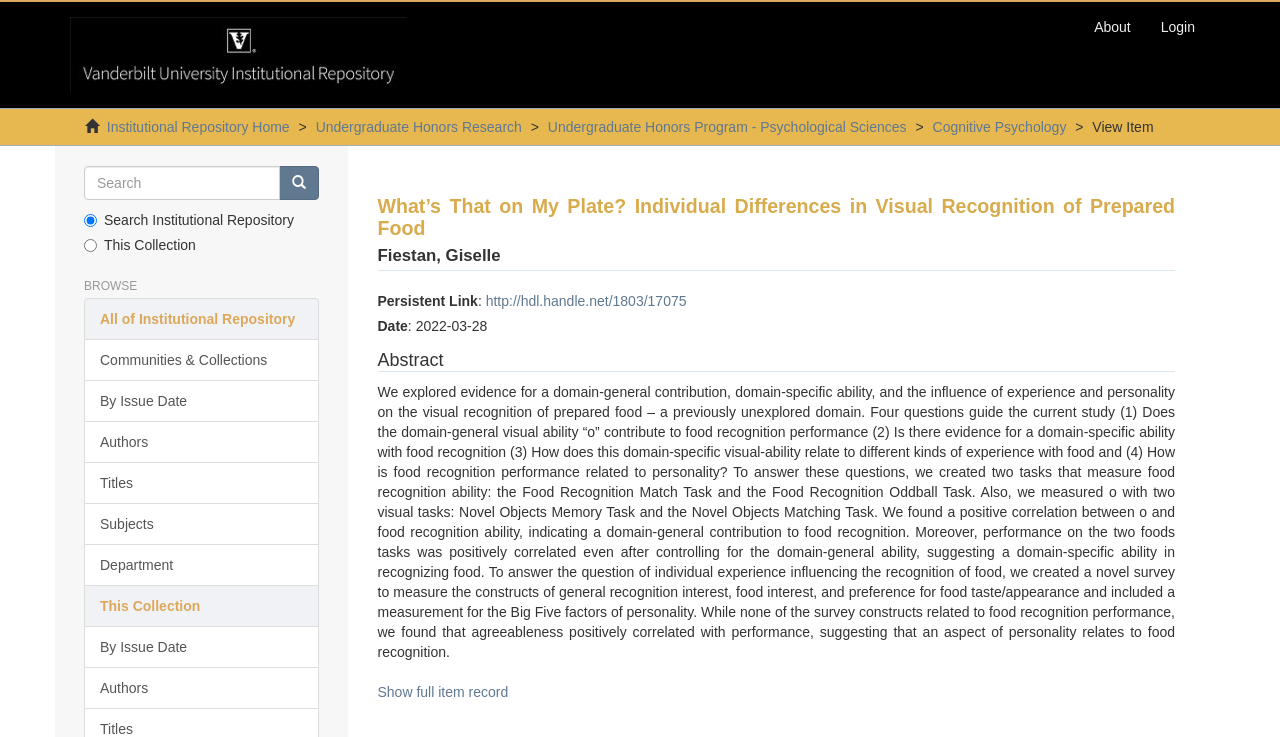Find and provide the bounding box coordinates for the UI element described with: "All of Institutional Repository".

[0.066, 0.405, 0.249, 0.462]